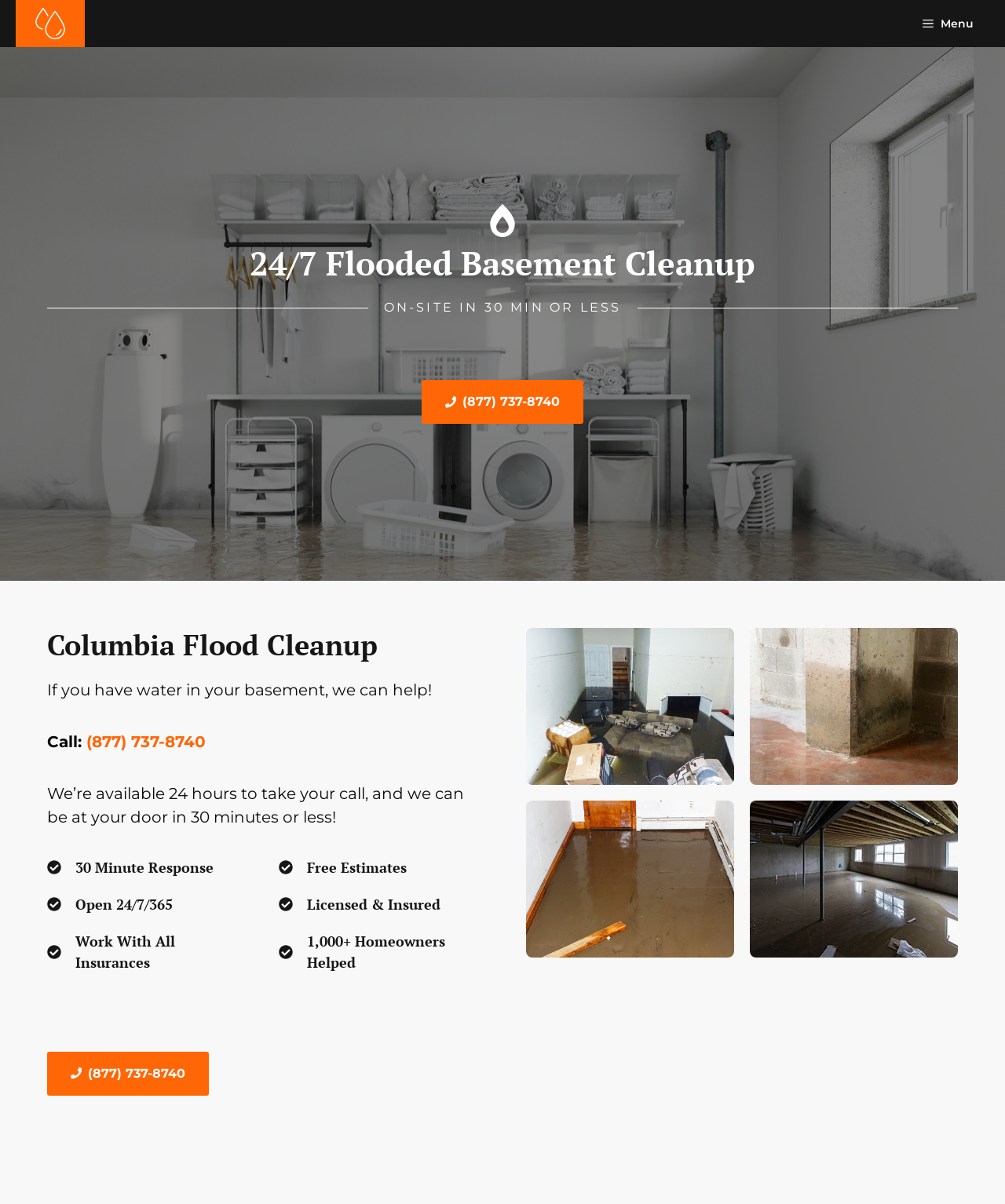Respond with a single word or phrase:
Is the flooded basement cleanup service open 24/7?

Yes